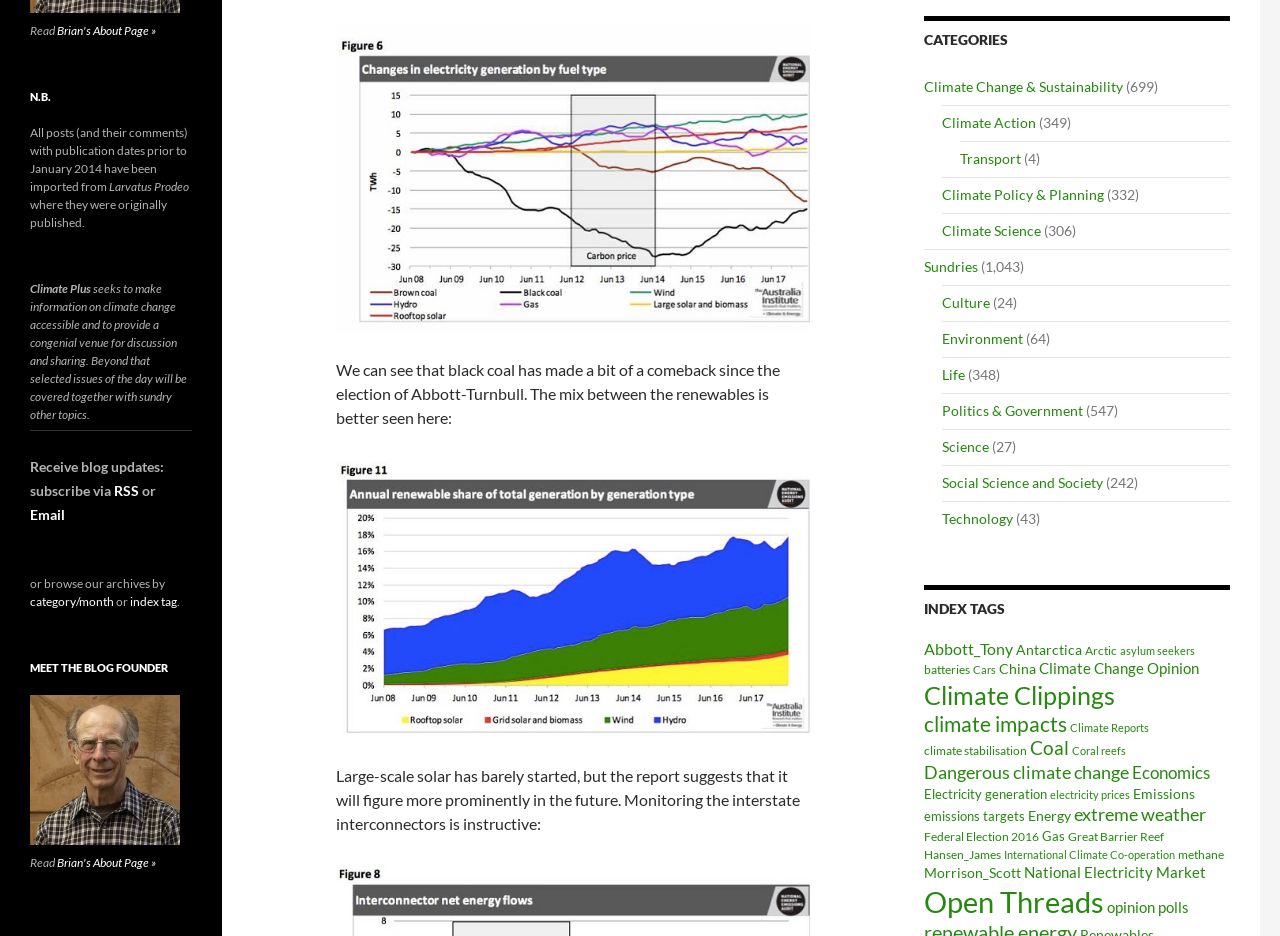Can you give a comprehensive explanation to the question given the content of the image?
How can users stay updated with new content on this website?

The website provides options for users to subscribe to new content via RSS or Email, allowing them to stay updated with the latest blog posts and articles.